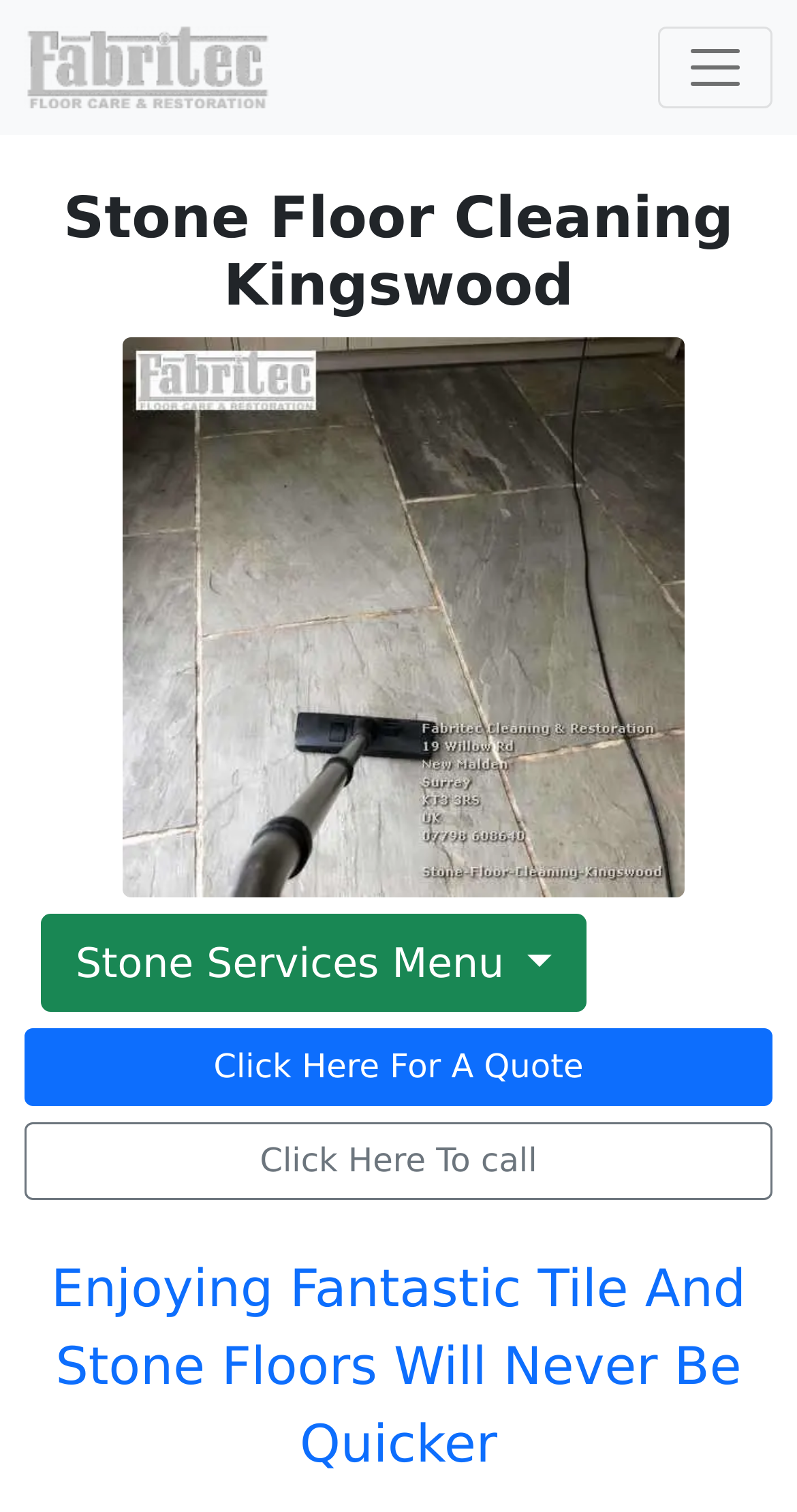Identify the text that serves as the heading for the webpage and generate it.

Stone Floor Cleaning Kingswood